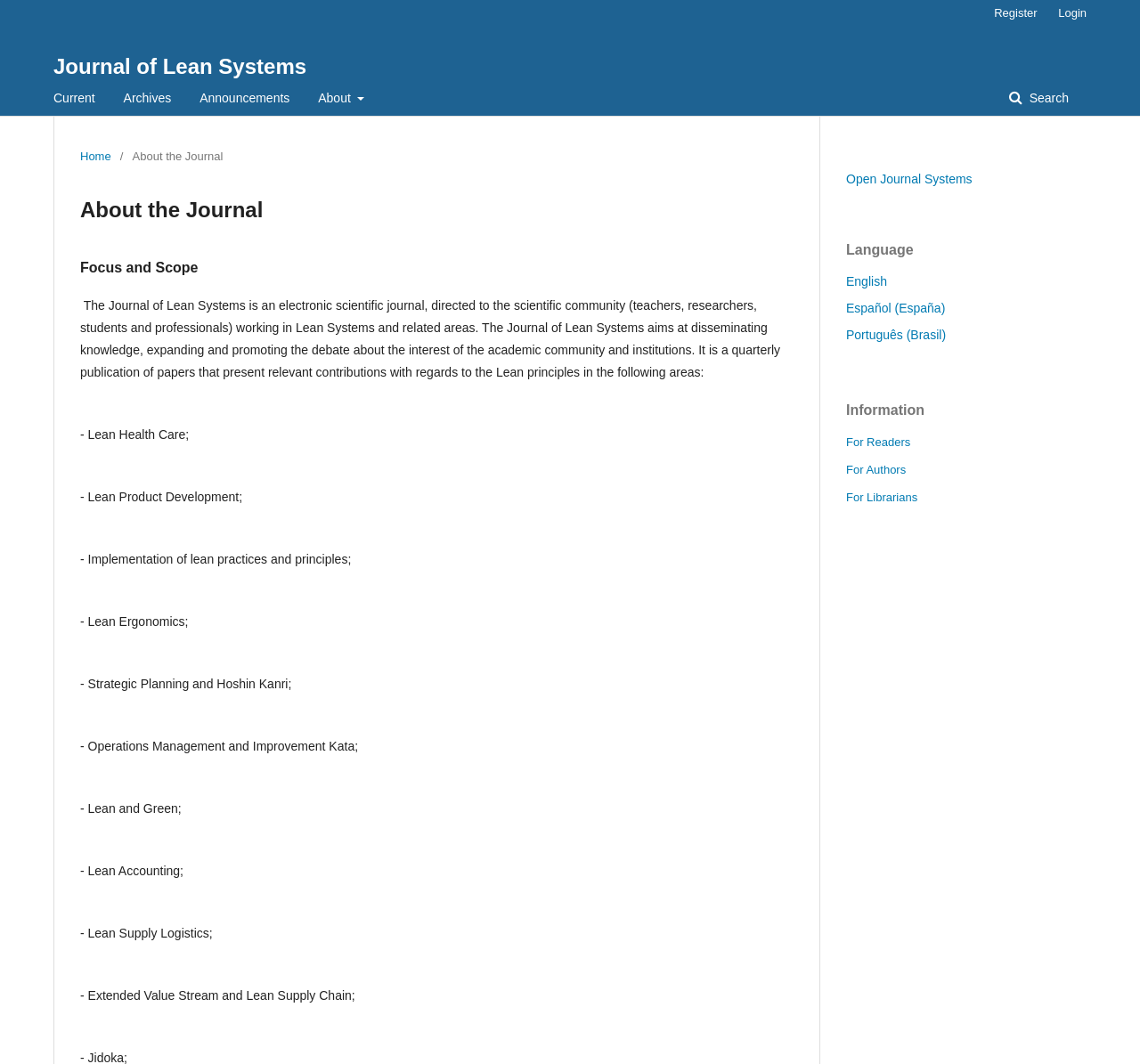Pinpoint the bounding box coordinates of the area that must be clicked to complete this instruction: "Go to current issue".

[0.047, 0.075, 0.083, 0.109]